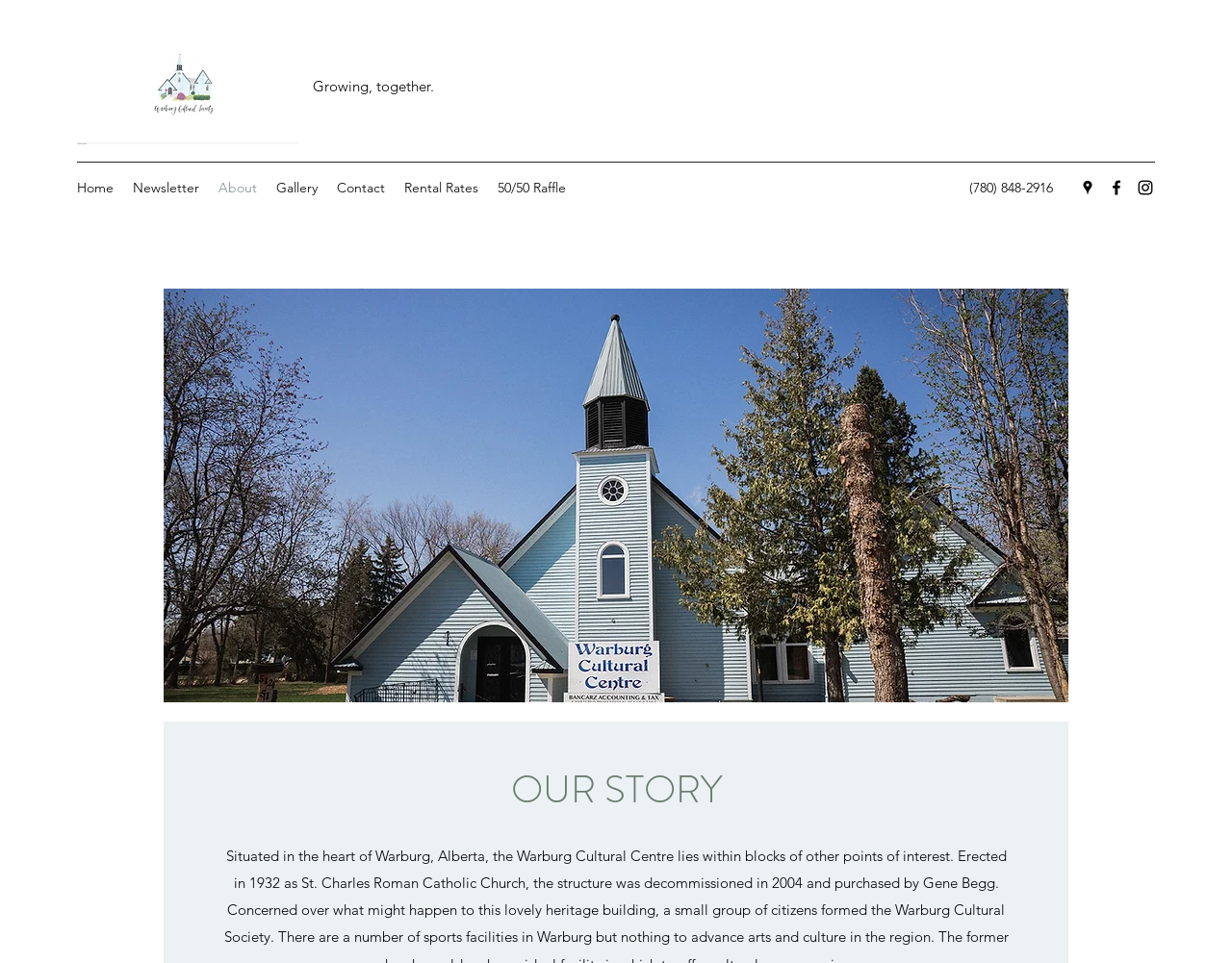How many social media links are available?
Using the visual information, answer the question in a single word or phrase.

3